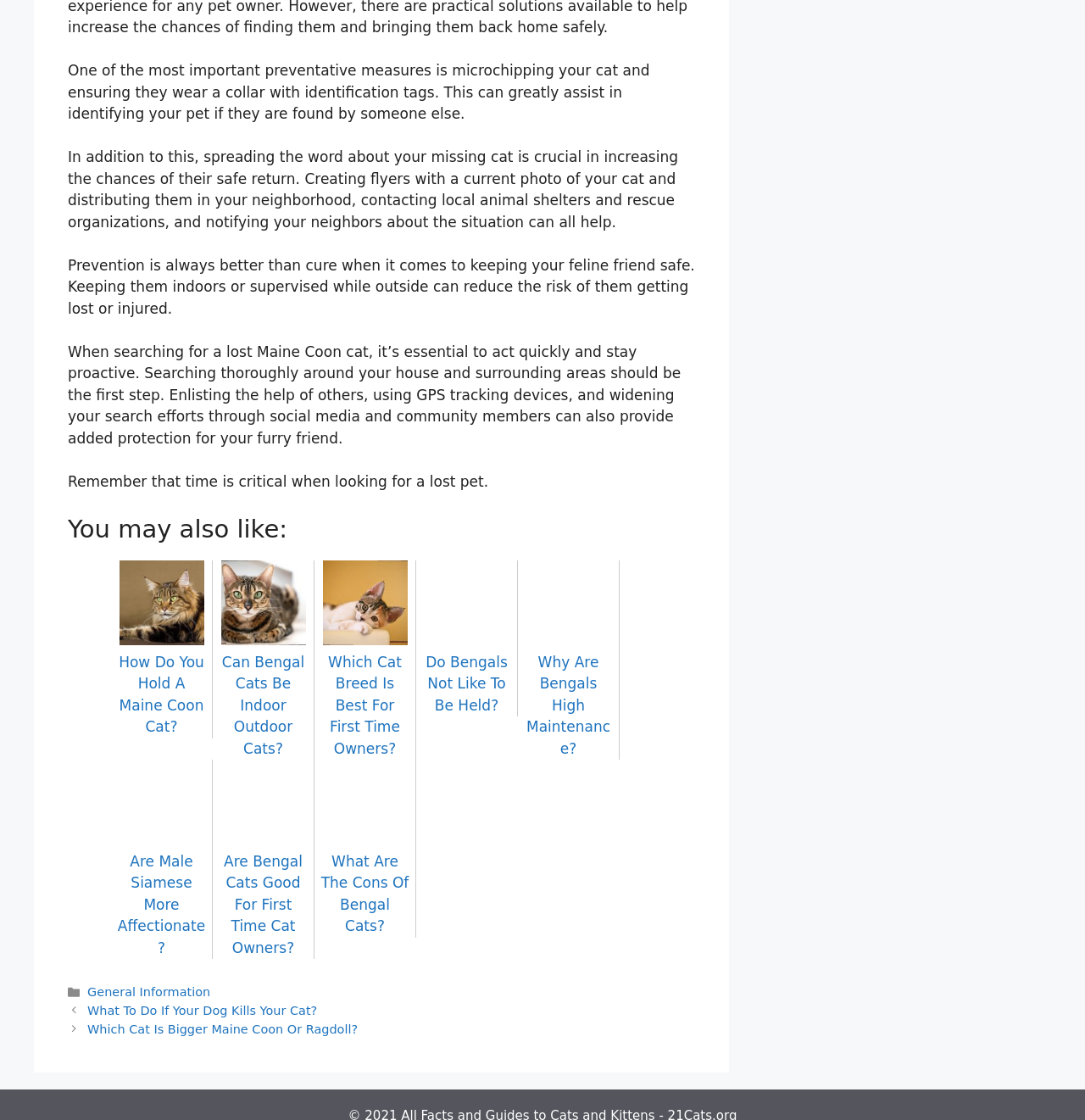What should you do when searching for a lost Maine Coon cat?
Look at the image and construct a detailed response to the question.

The webpage advises that when searching for a lost Maine Coon cat, it's essential to act quickly and stay proactive. This includes searching thoroughly around the house and surrounding areas, enlisting the help of others, using GPS tracking devices, and widening the search efforts through social media and community members.